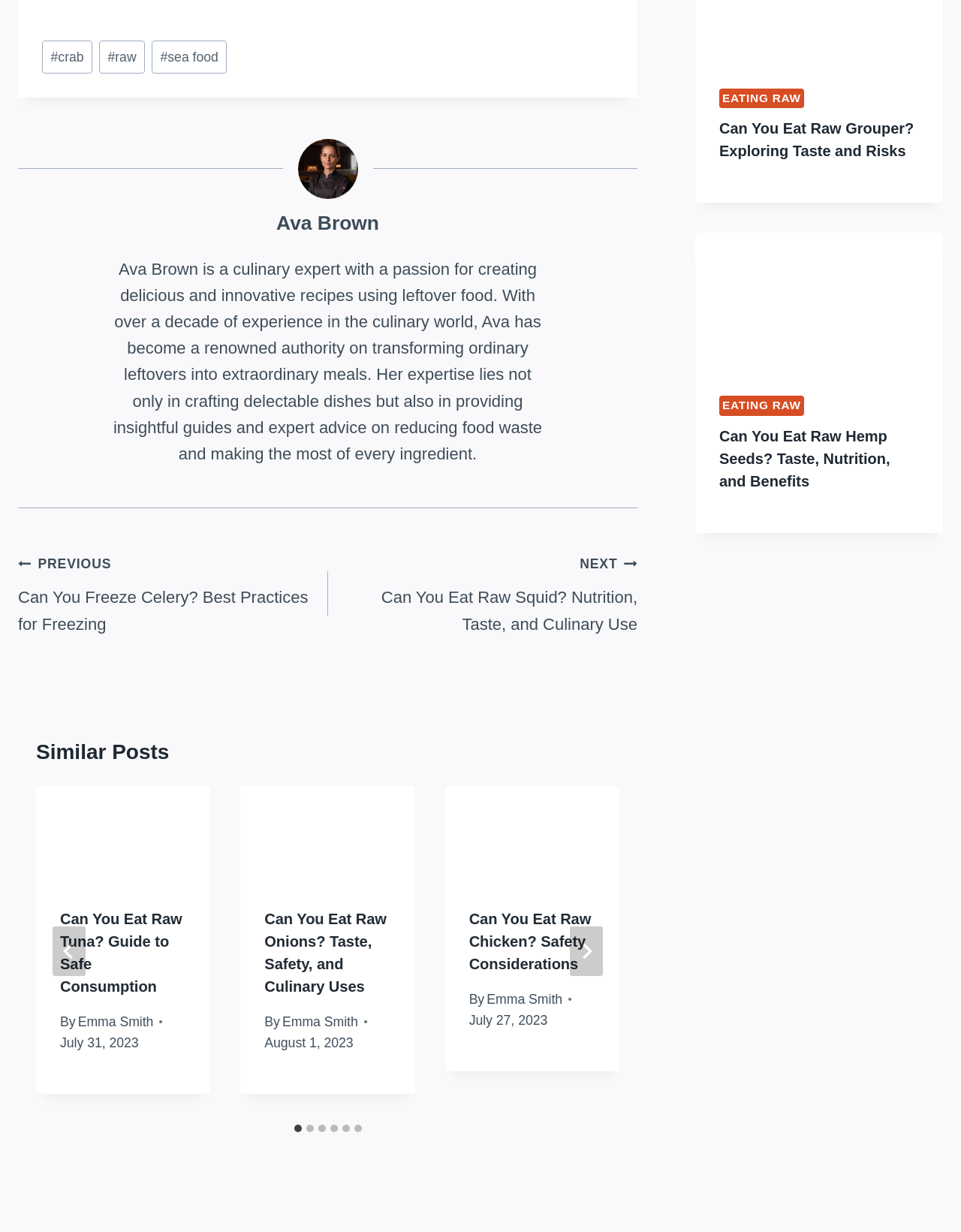Respond to the following query with just one word or a short phrase: 
Who is the author of the article 'Can You Eat Raw Tuna?'?

Emma Smith